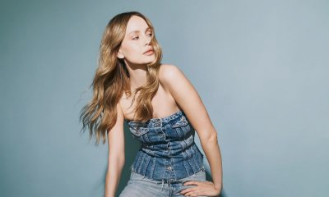What type of top is the woman wearing?
Use the information from the screenshot to give a comprehensive response to the question.

The woman is wearing a form-fitting, denim corset top that accentuates her figure, paired with casual jeans, creating a trendy and laid-back look.